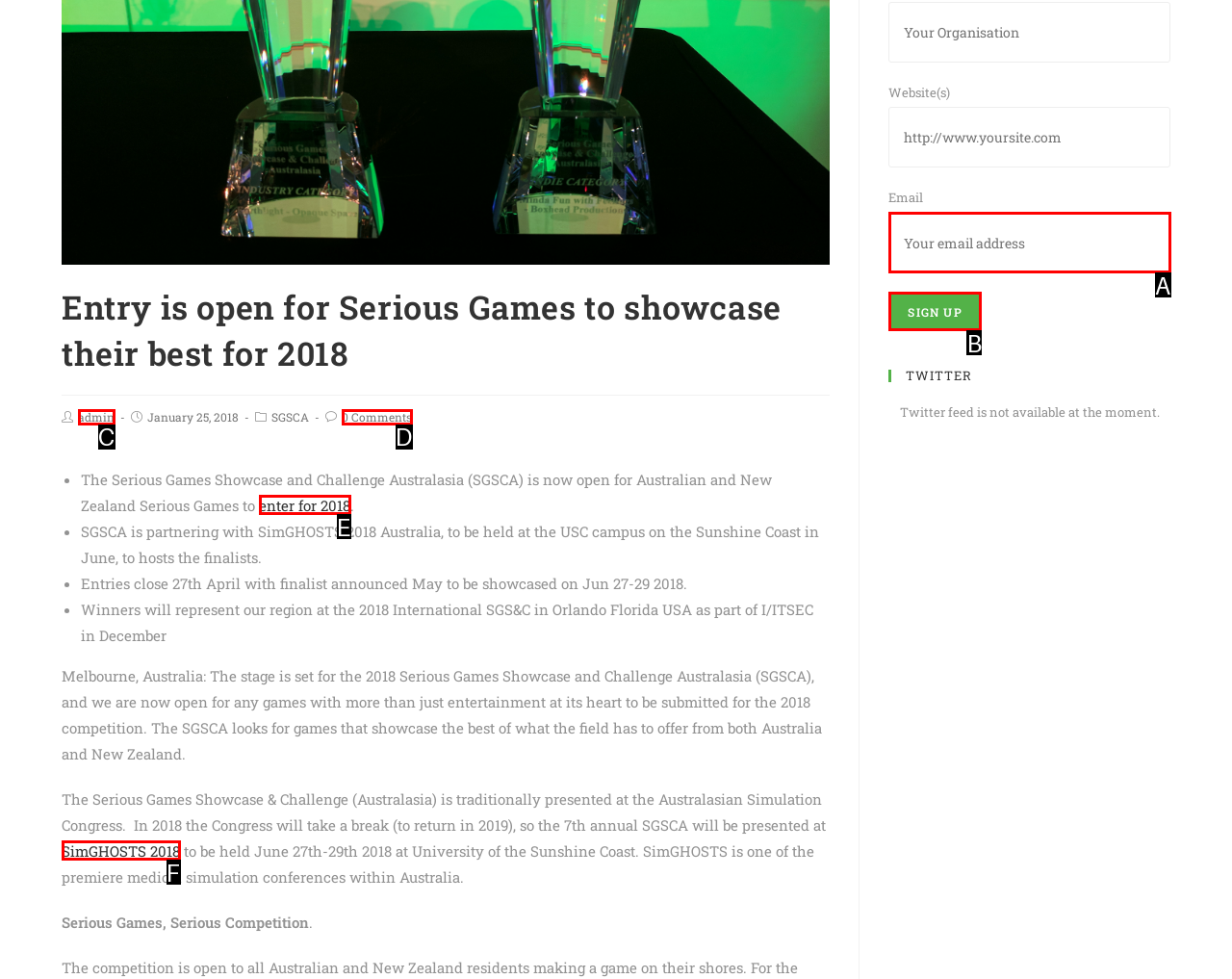Tell me the letter of the HTML element that best matches the description: SimGHOSTS 2018 from the provided options.

F